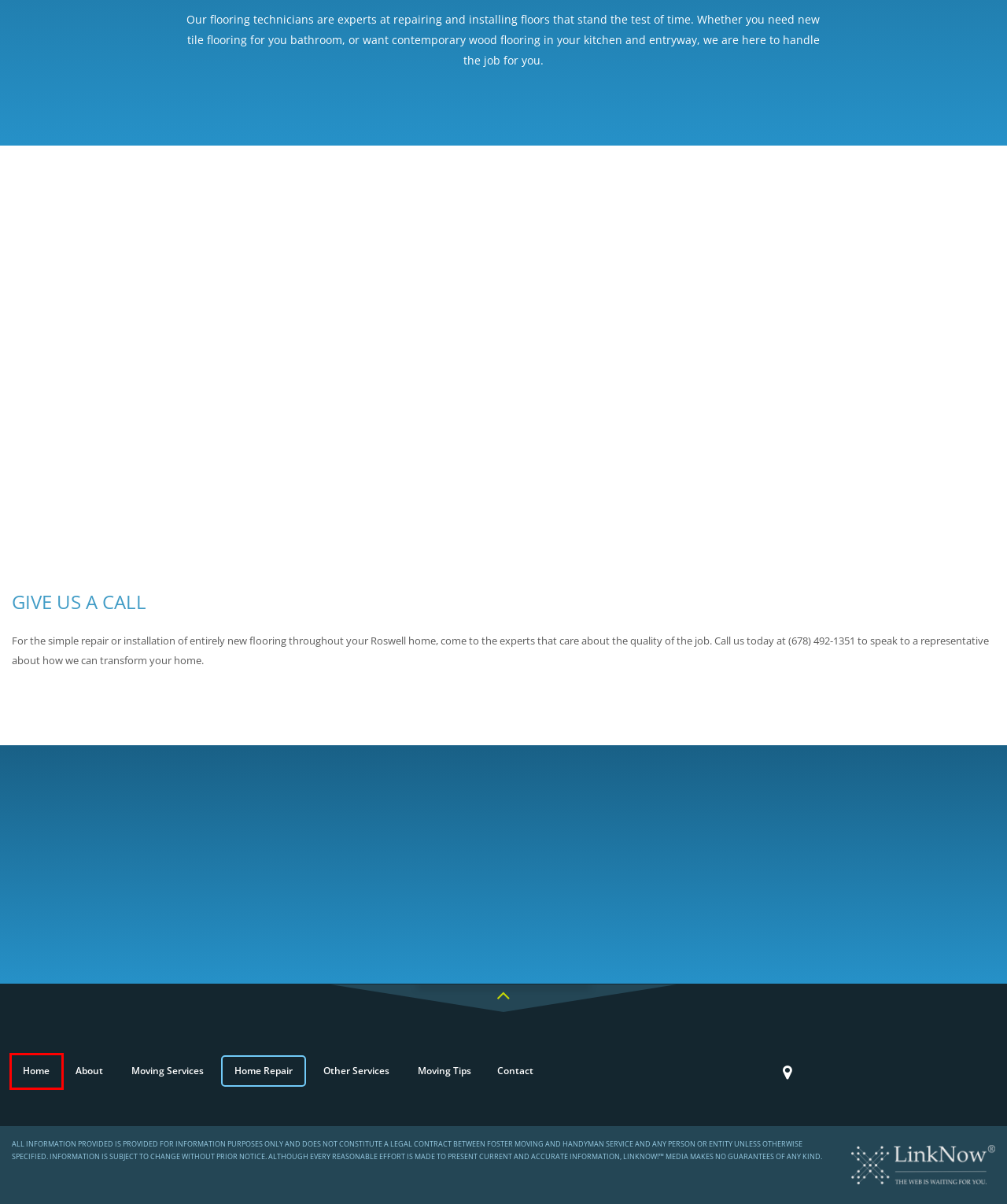Evaluate the webpage screenshot and identify the element within the red bounding box. Select the webpage description that best fits the new webpage after clicking the highlighted element. Here are the candidates:
A. Moving Tips | Woodstock Moving, Handyman and Home Repairs
B. Bathroom Remodeling | Marietta Moving, Handyman and Home Repairs
C. Piano Movers | Roswell Moving, Handyman and Home Repairs
D. Contact | Marietta Moving, Handyman and Home Repairs
E. Moving Services | Marietta Moving, Handyman and Home Repairs
F. Contact | Roswell Moving, Handyman and Home Repairs
G. Home Movers | Roswell Moving, Handyman and Home Repairs
H. Home | Woodstock Moving, Handyman and Home Repairs

H